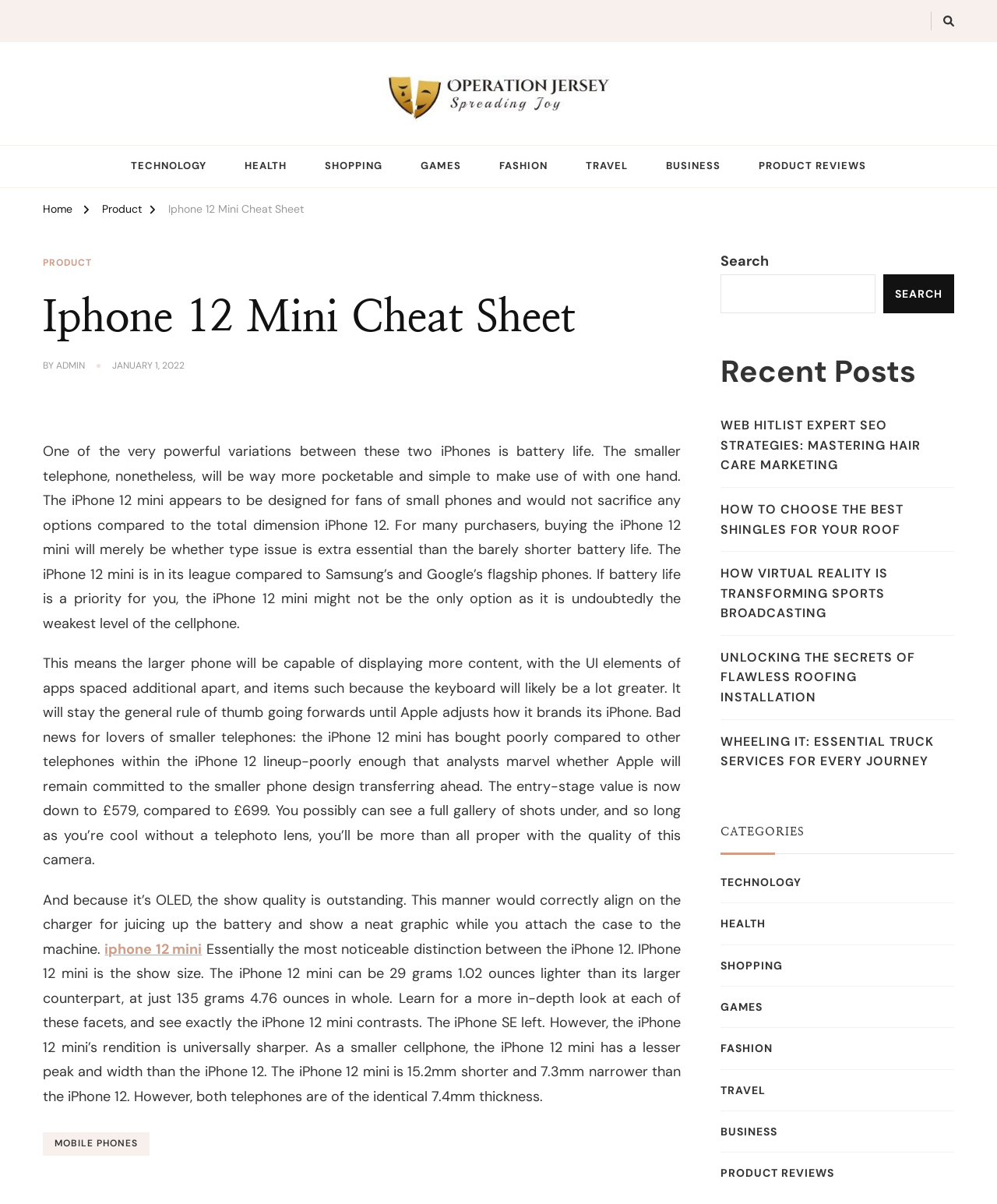Please specify the bounding box coordinates of the clickable region necessary for completing the following instruction: "Click on the 'MOBILE PHONES' link". The coordinates must consist of four float numbers between 0 and 1, i.e., [left, top, right, bottom].

[0.043, 0.941, 0.15, 0.96]